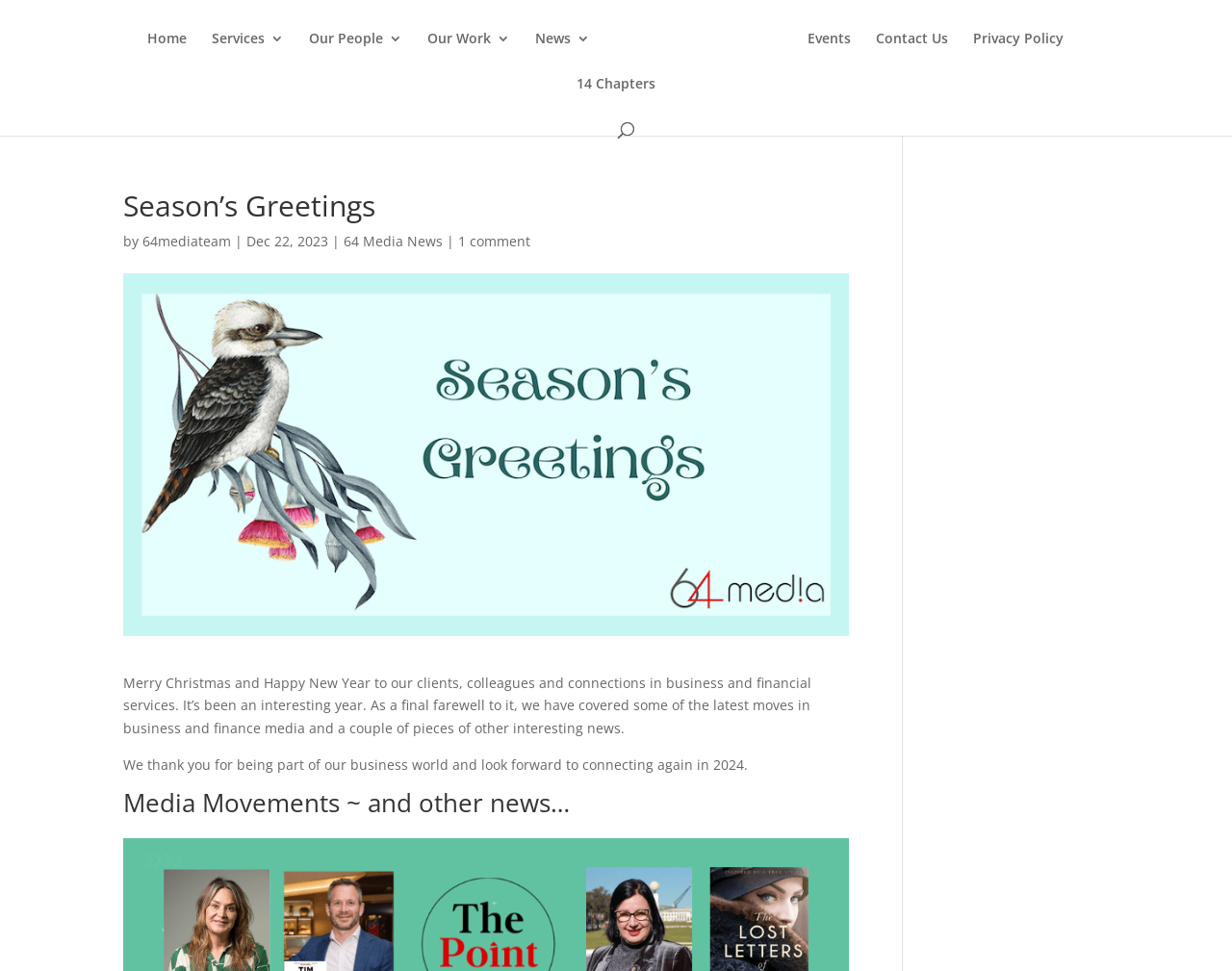What is the theme of the post?
Could you answer the question with a detailed and thorough explanation?

I determined the theme by reading the text, which mentions 'Merry Christmas and Happy New Year' and talks about the end of the year. This suggests that the post is a seasonal greeting.